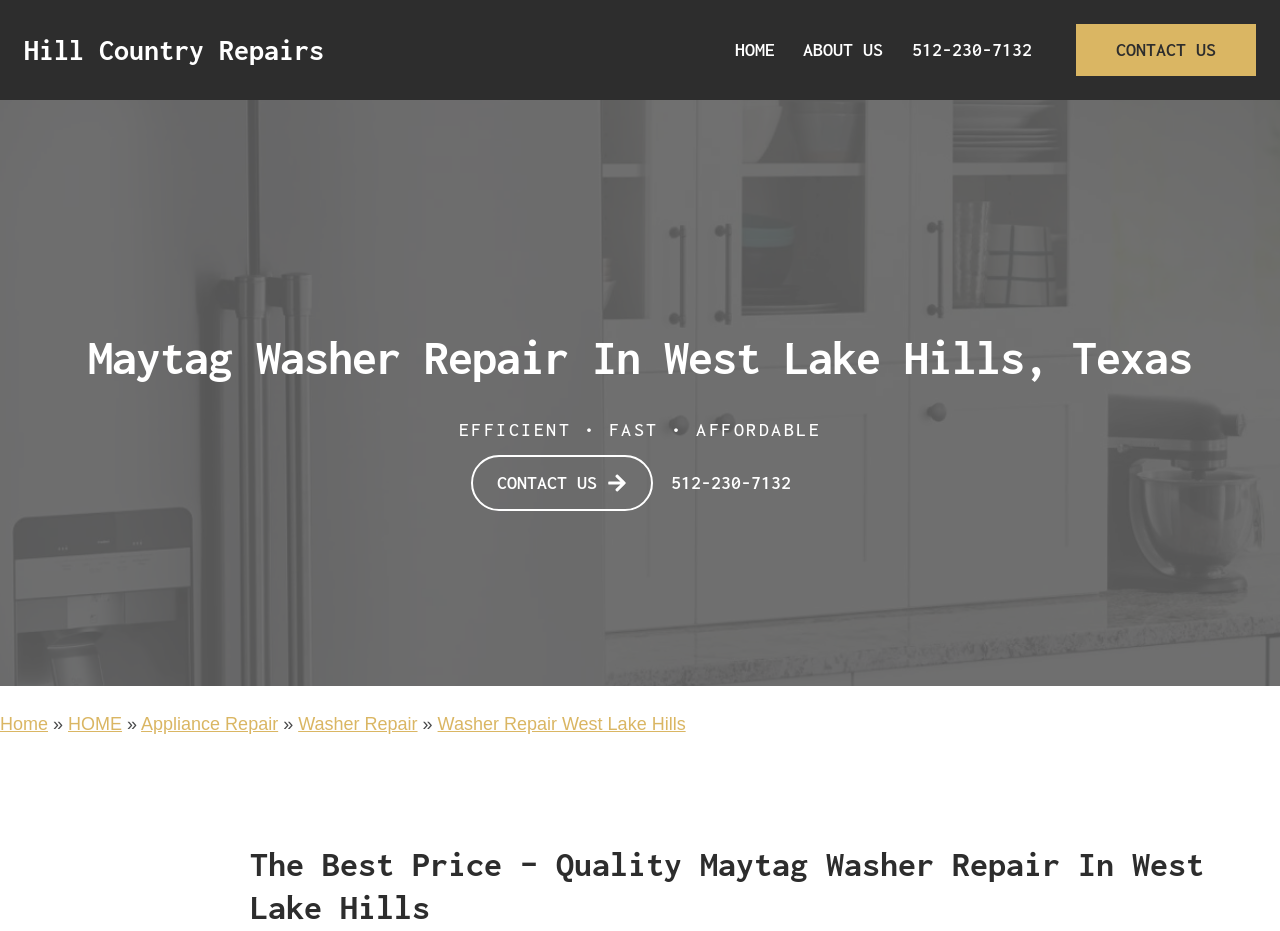Please locate the clickable area by providing the bounding box coordinates to follow this instruction: "view about us".

[0.616, 0.024, 0.701, 0.084]